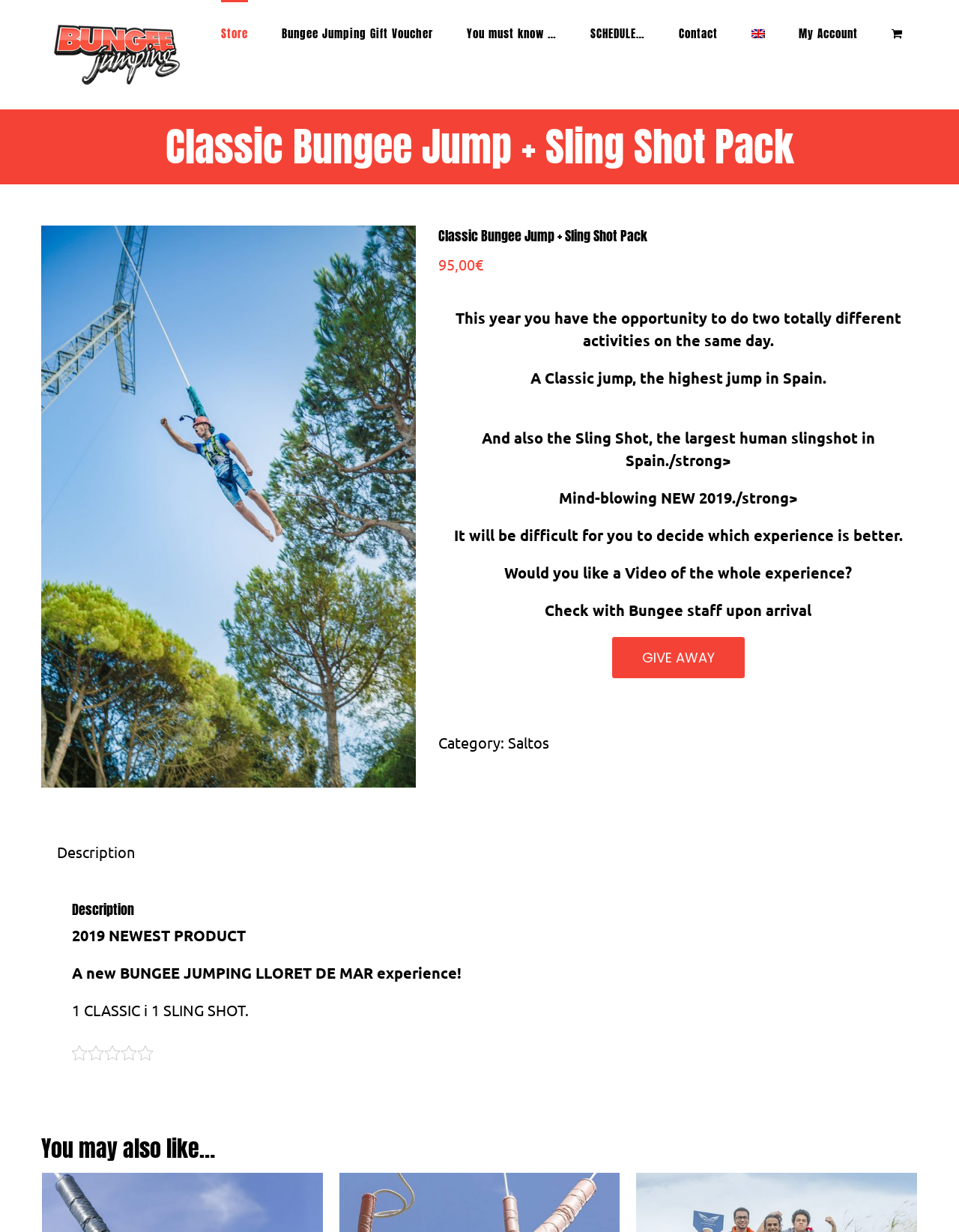Pinpoint the bounding box coordinates of the element you need to click to execute the following instruction: "Check the 'You may also like…' section". The bounding box should be represented by four float numbers between 0 and 1, in the format [left, top, right, bottom].

[0.043, 0.922, 0.957, 0.942]